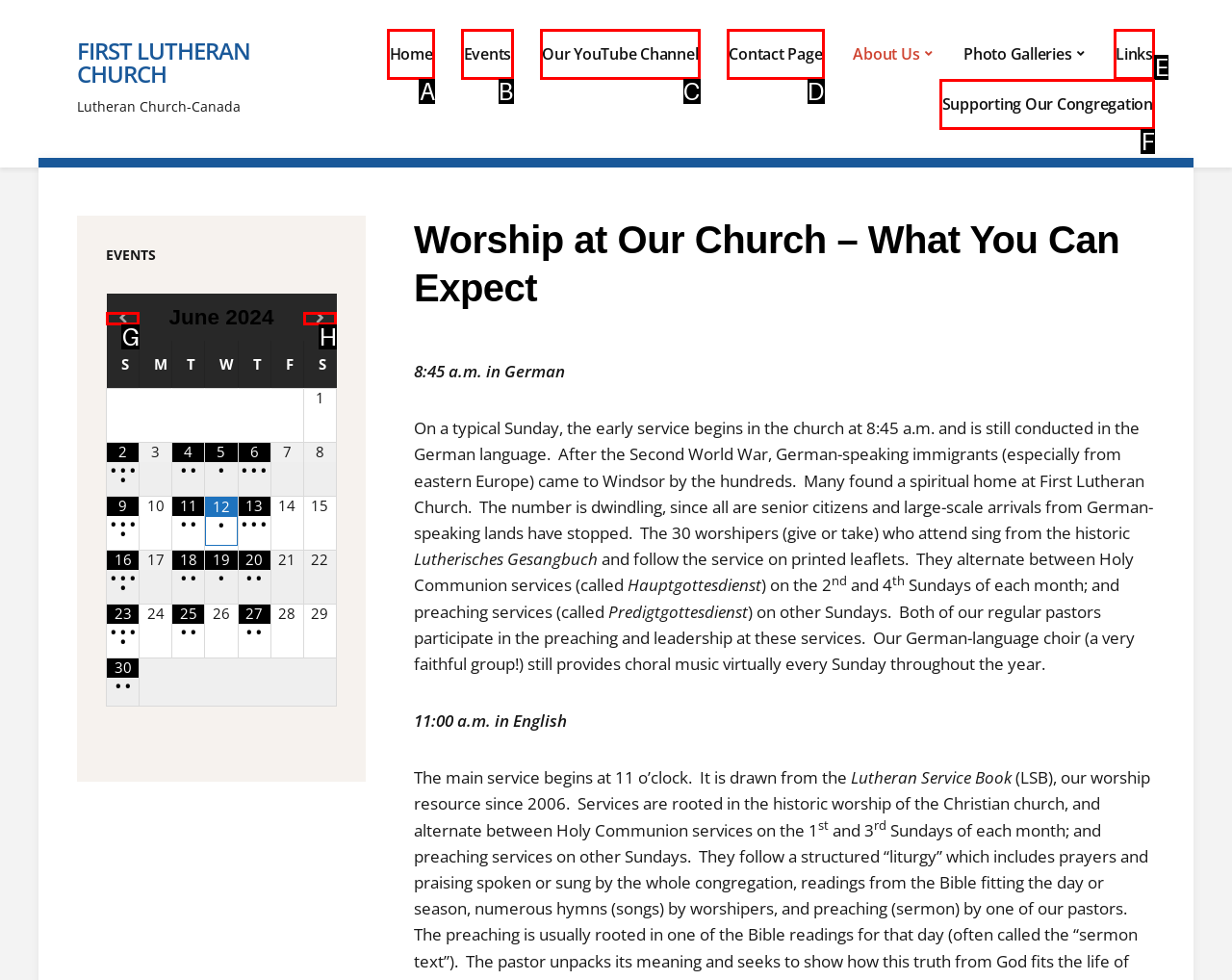Select the letter that corresponds to the description: title="Next Month". Provide your answer using the option's letter.

H